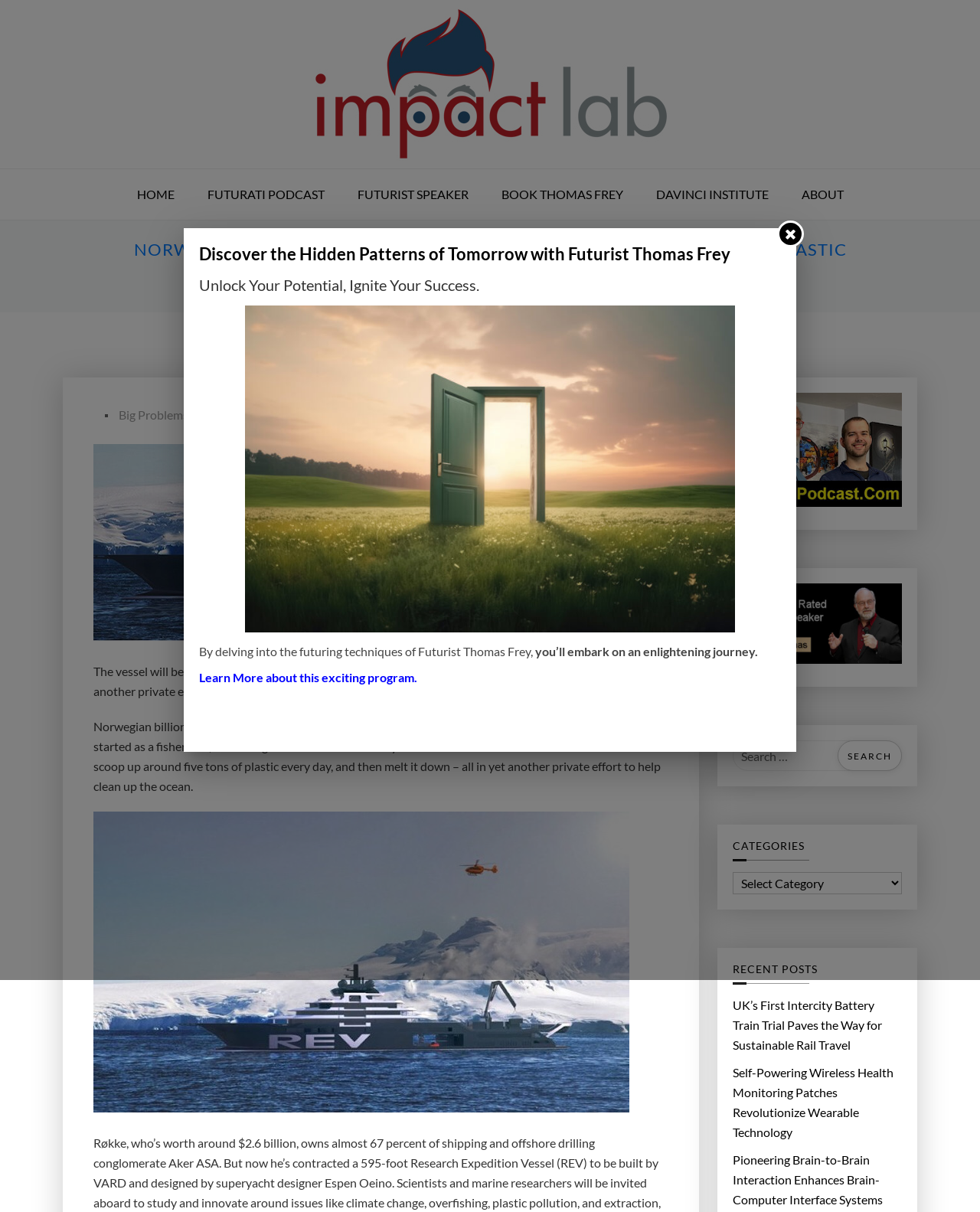Please determine the bounding box coordinates of the element's region to click in order to carry out the following instruction: "go to home page". The coordinates should be four float numbers between 0 and 1, i.e., [left, top, right, bottom].

None